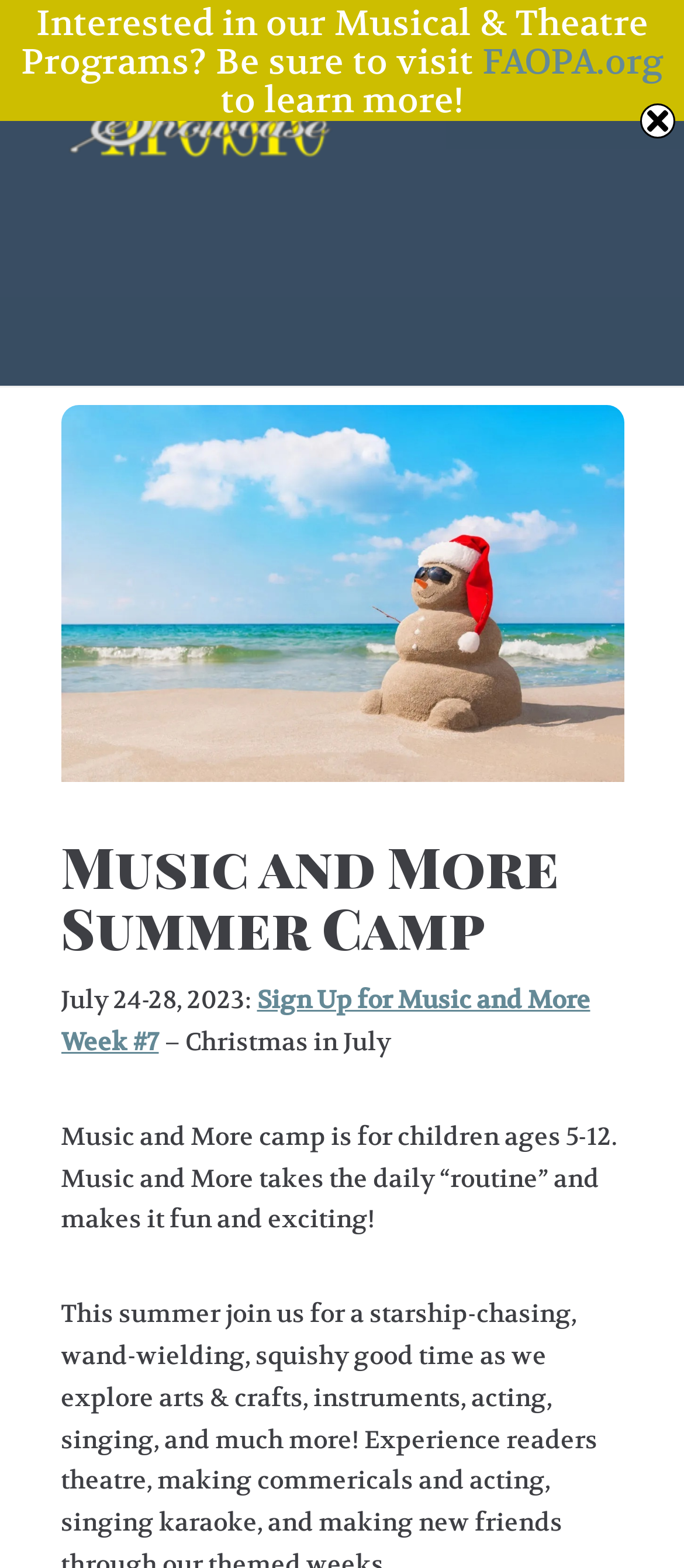Please study the image and answer the question comprehensively:
What is the age range for Music and More camp?

I found this information by looking at the text 'Music and More camp is for children ages 5-12.' which is located below the heading 'Music and More Summer Camp'.